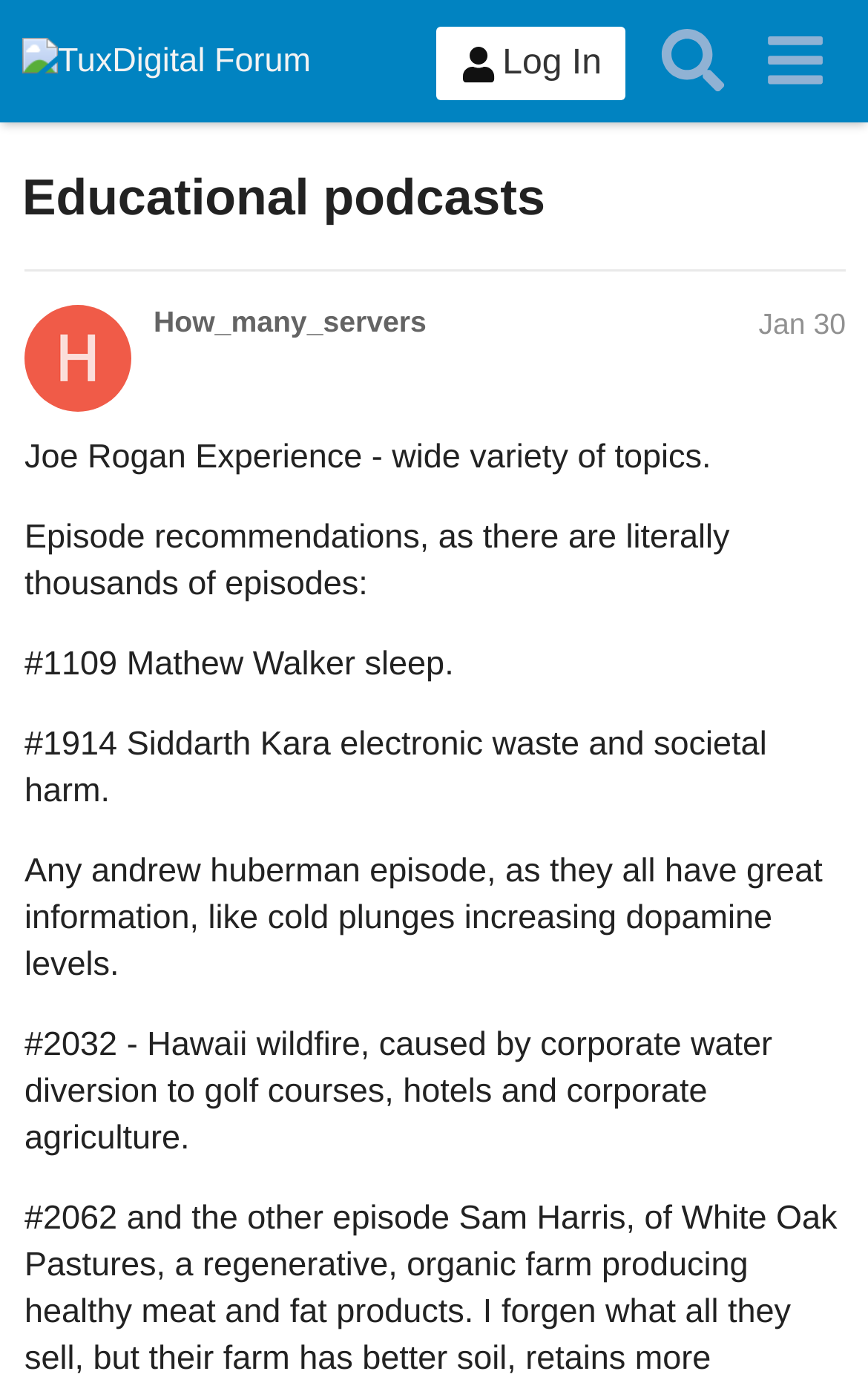What is the date of the 'How_many_servers' post?
Using the image as a reference, answer the question with a short word or phrase.

Jan 30, 2024